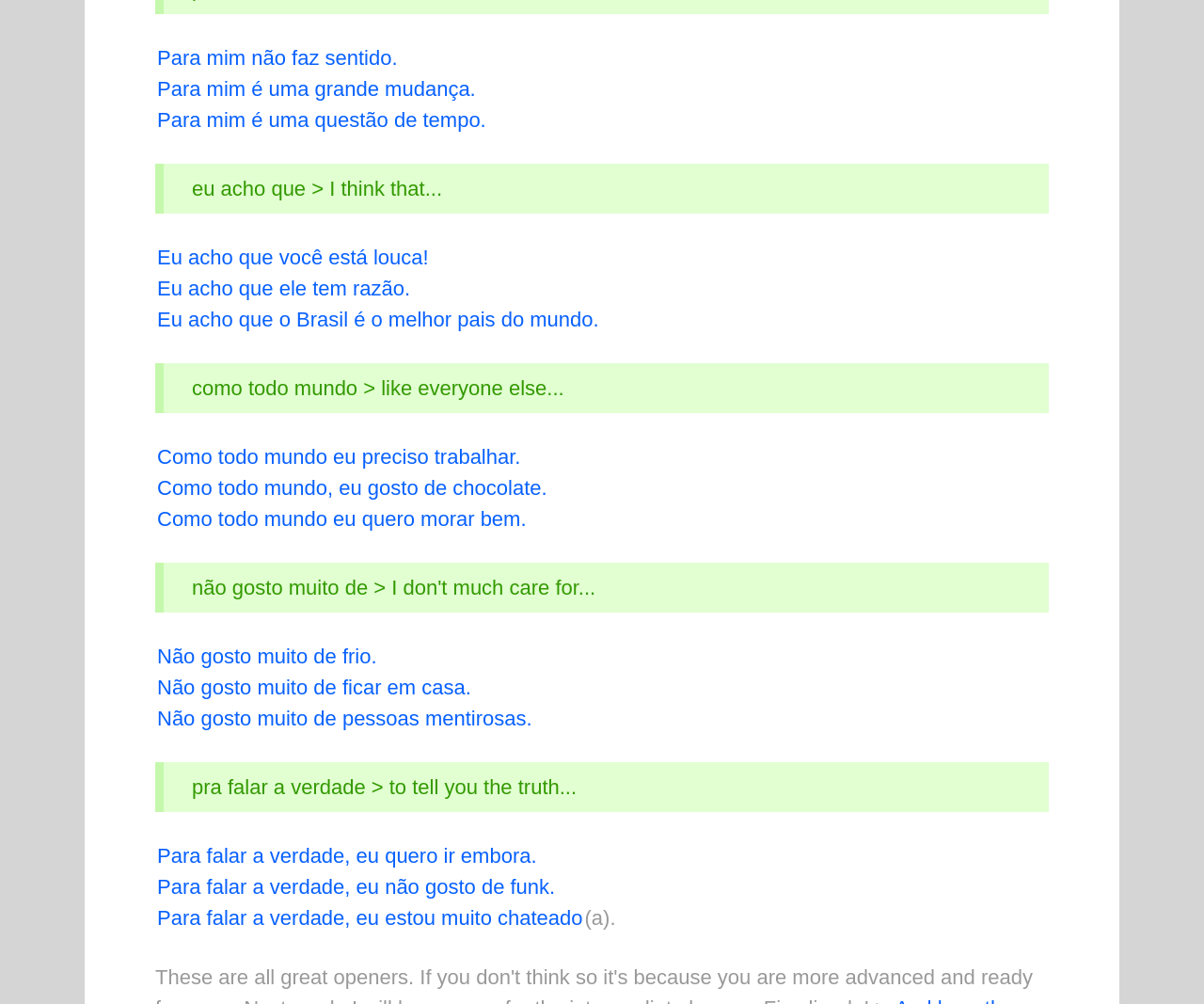What is the y-coordinate of the last link?
Respond with a short answer, either a single word or a phrase, based on the image.

0.9